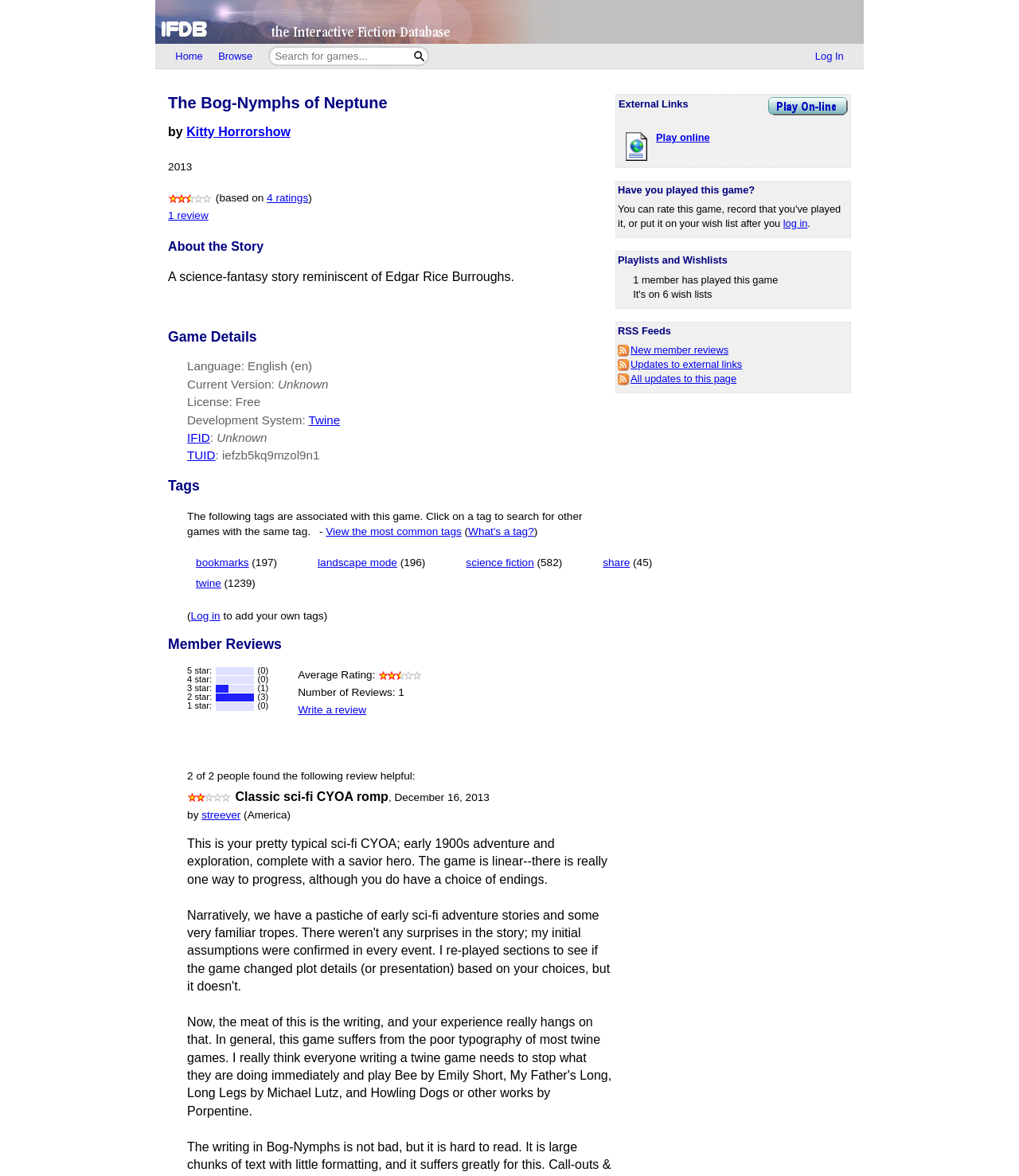How many ratings does the game have?
Look at the image and construct a detailed response to the question.

The number of ratings can be found in the game details section, where it says '(based on 4 ratings)'.